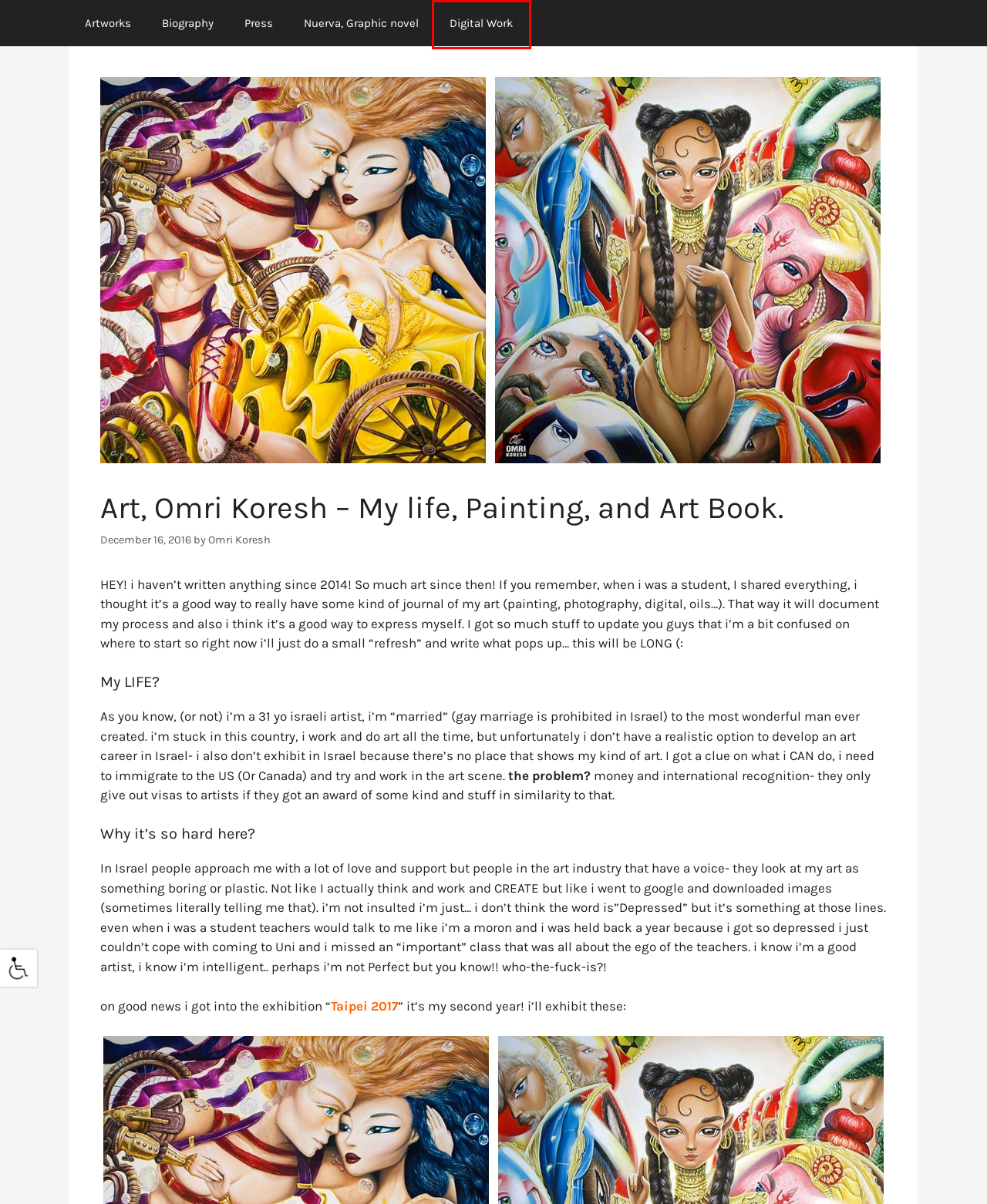A screenshot of a webpage is provided, featuring a red bounding box around a specific UI element. Identify the webpage description that most accurately reflects the new webpage after interacting with the selected element. Here are the candidates:
A. My Photo Series “I’m Not A Doll” Captures The Opposite Of Perfection | Bored Panda
B. Artist CV, @Omrikoreshart, israel / tel aviv Omri Koresh
C. Nuerva - Art Book, digital art, illustrations and paintings ⋆ Omri Koresh
D. Uncategorized Archives ⋆ Omri Koresh
E. WP Accessibility Helper - Wordpress accessibility plugin
F. The Black city of Nuerva, Art Book, graphic novel ⋆ Omri Koresh
G. NEW BLOG! ⋆ Omri Koresh
H. Inquiries ⋆ Omri Koresh

H